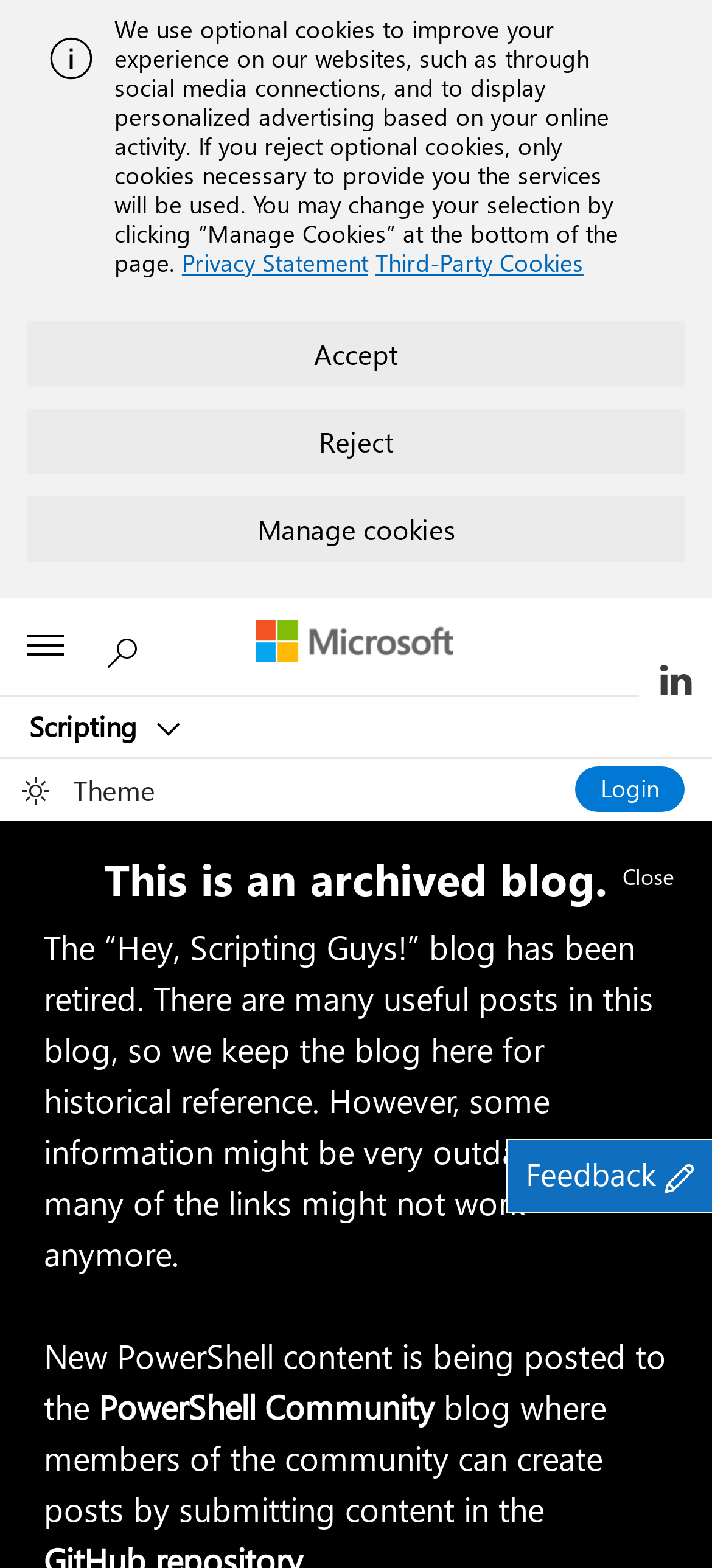Locate the coordinates of the bounding box for the clickable region that fulfills this instruction: "Click the Share on Facebook link".

[0.898, 0.282, 1.0, 0.342]